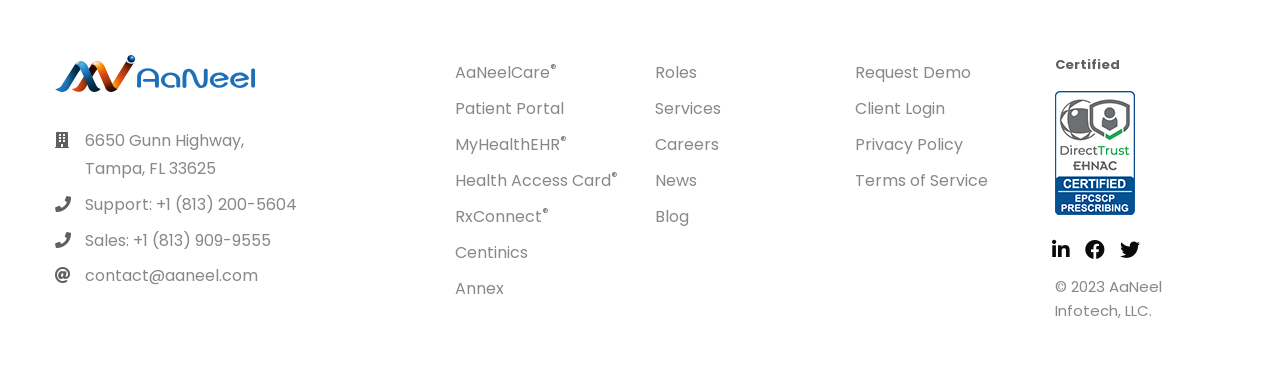Identify the coordinates of the bounding box for the element that must be clicked to accomplish the instruction: "Contact Support".

[0.066, 0.518, 0.232, 0.592]